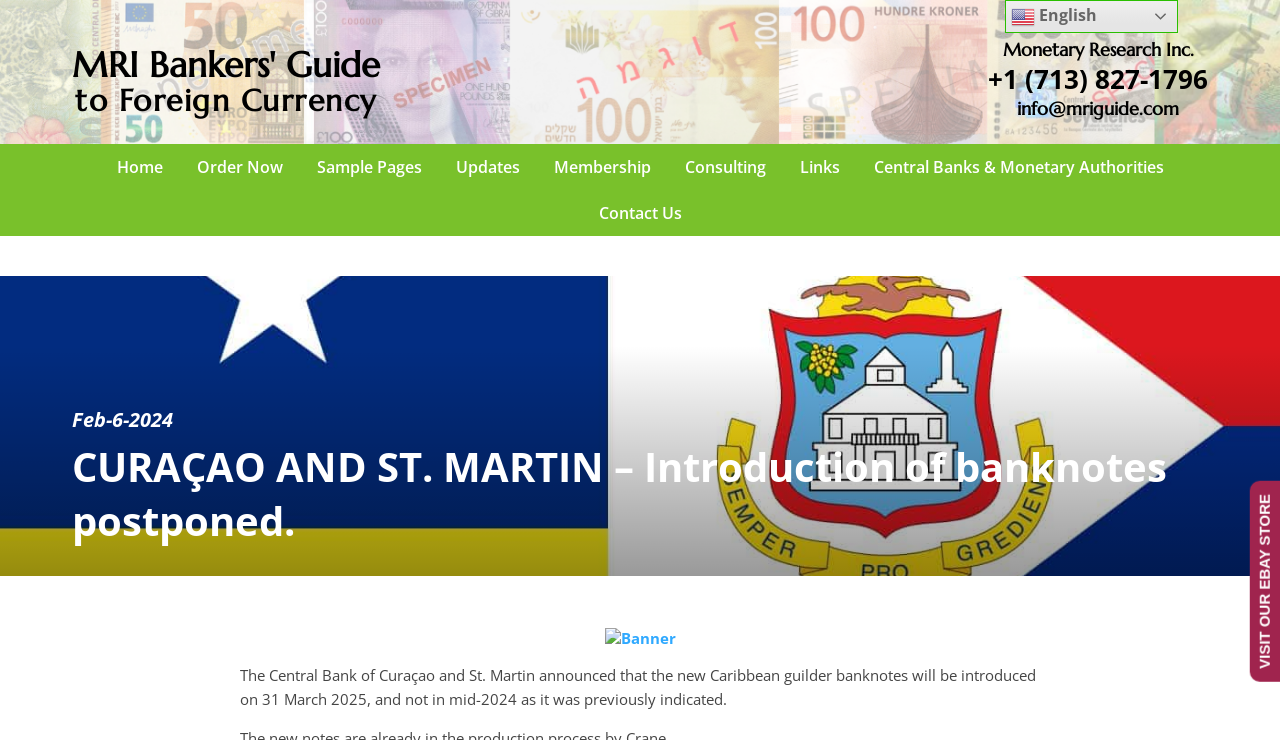Locate the bounding box of the UI element based on this description: "Sample Pages". Provide four float numbers between 0 and 1 as [left, top, right, bottom].

[0.236, 0.194, 0.341, 0.256]